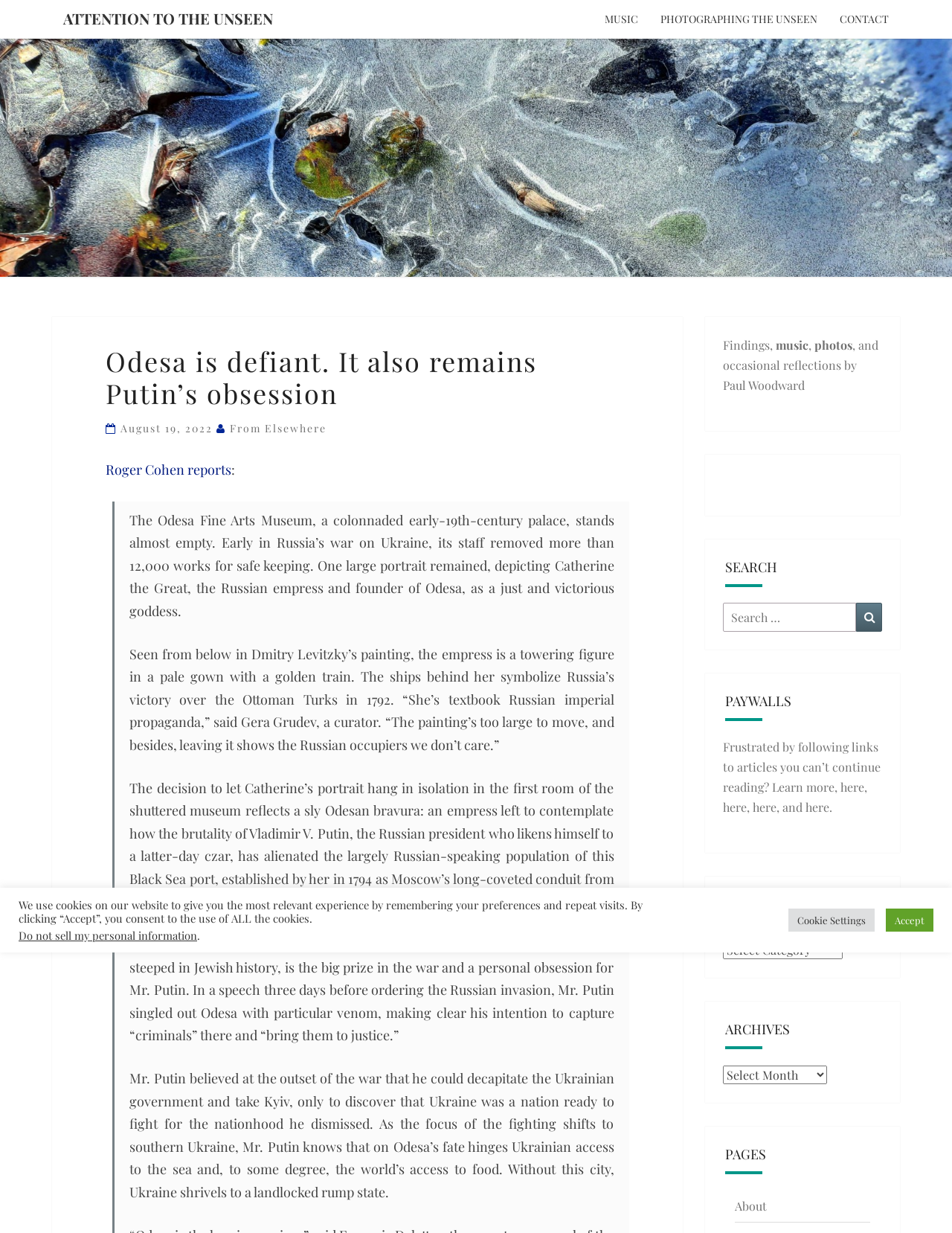Can you find the bounding box coordinates for the UI element given this description: "From elsewhere"? Provide the coordinates as four float numbers between 0 and 1: [left, top, right, bottom].

[0.241, 0.342, 0.343, 0.353]